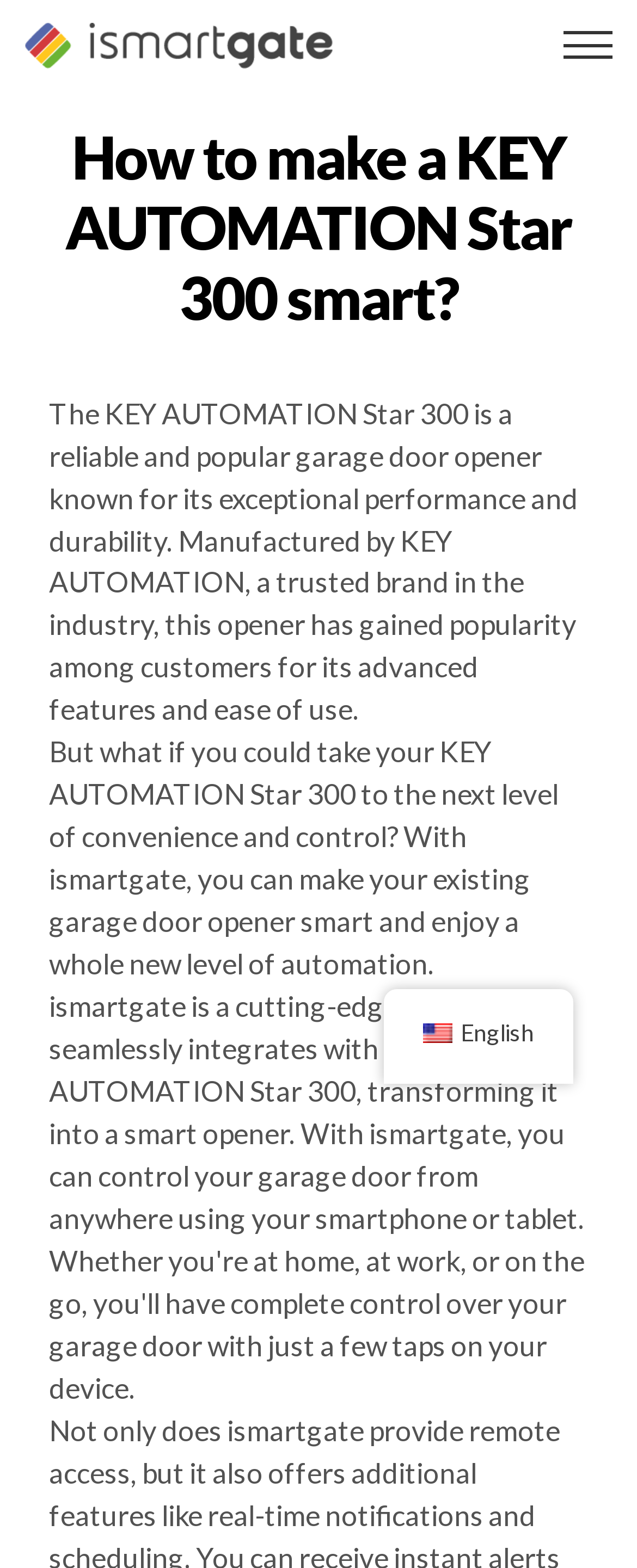Please respond in a single word or phrase: 
What is the purpose of ismartgate?

Make garage door opener smart